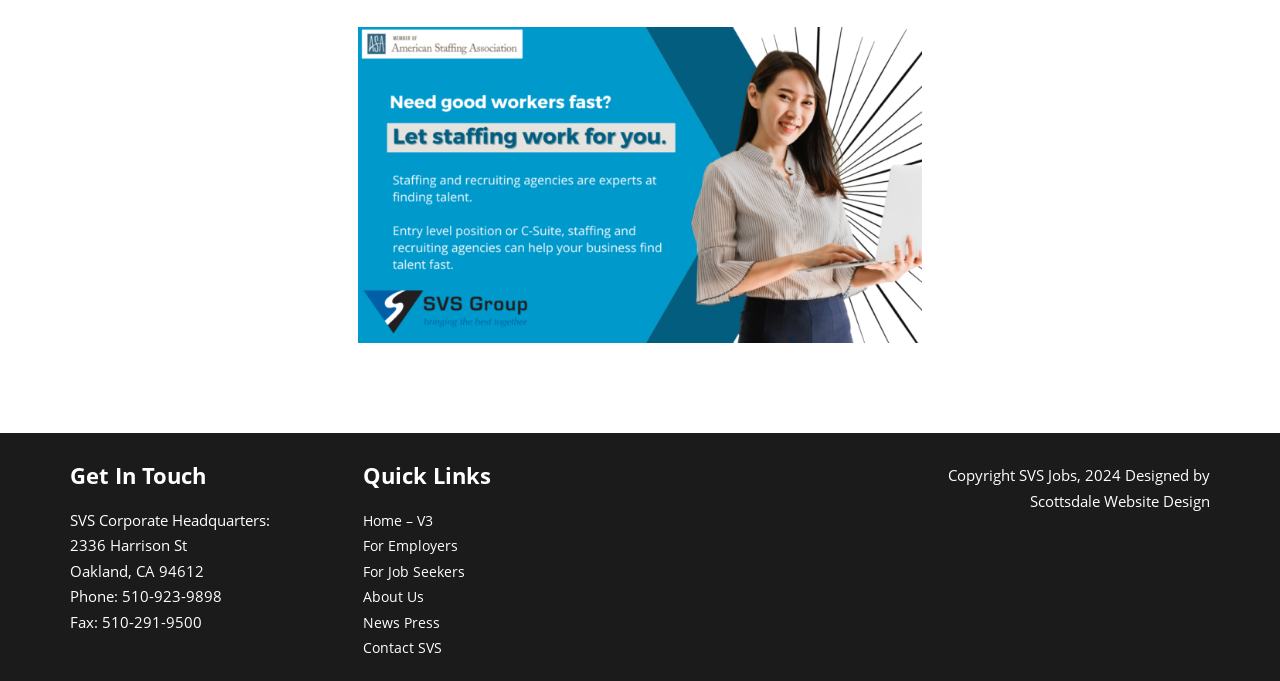What is the address of SVS Corporate Headquarters?
By examining the image, provide a one-word or phrase answer.

2336 Harrison St, Oakland, CA 94612